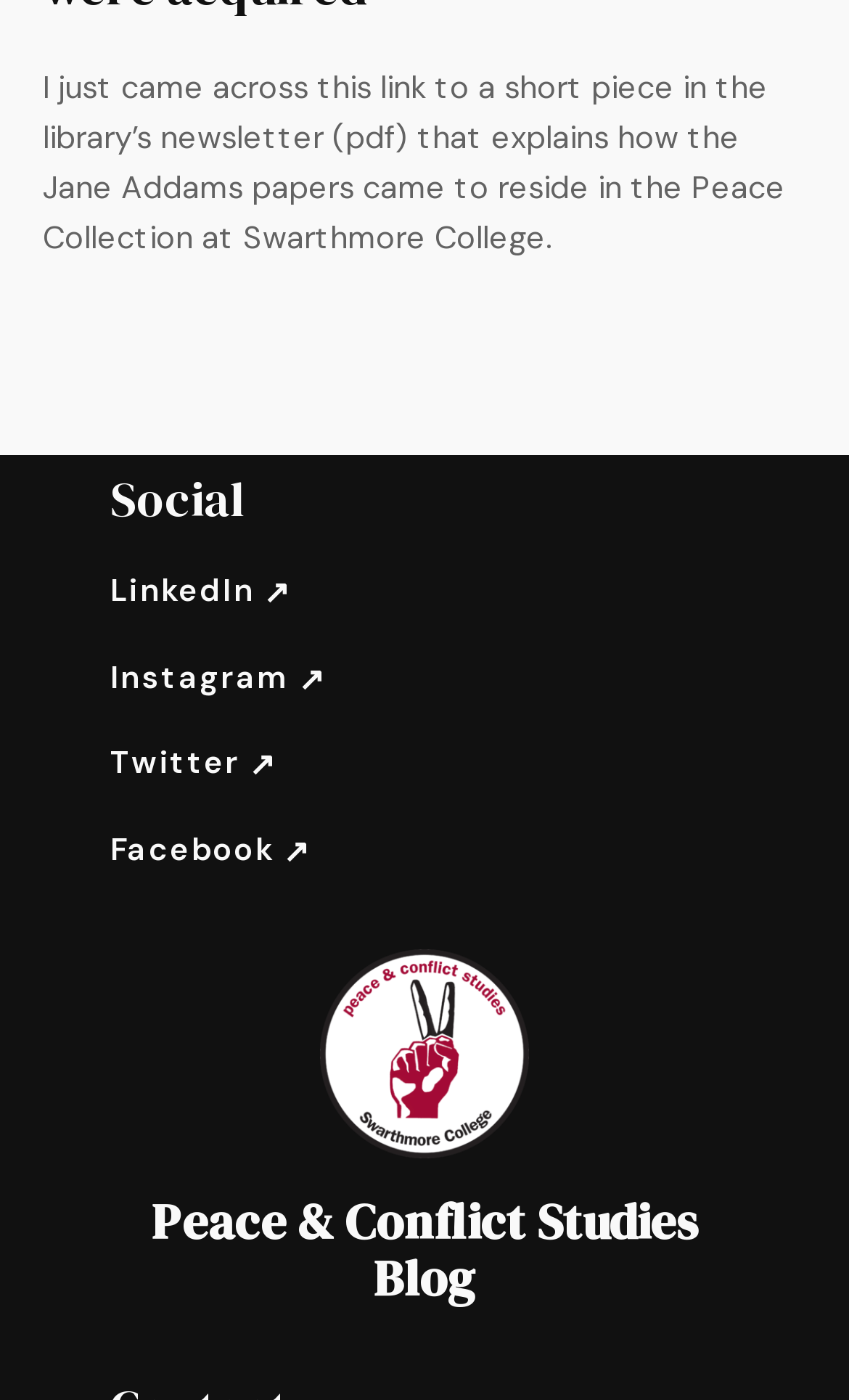What is the logo of the website?
Carefully examine the image and provide a detailed answer to the question.

The logo of the website can be inferred from the image element, which is described as 'PCS logo with transparency', indicating that the logo is related to PCS.